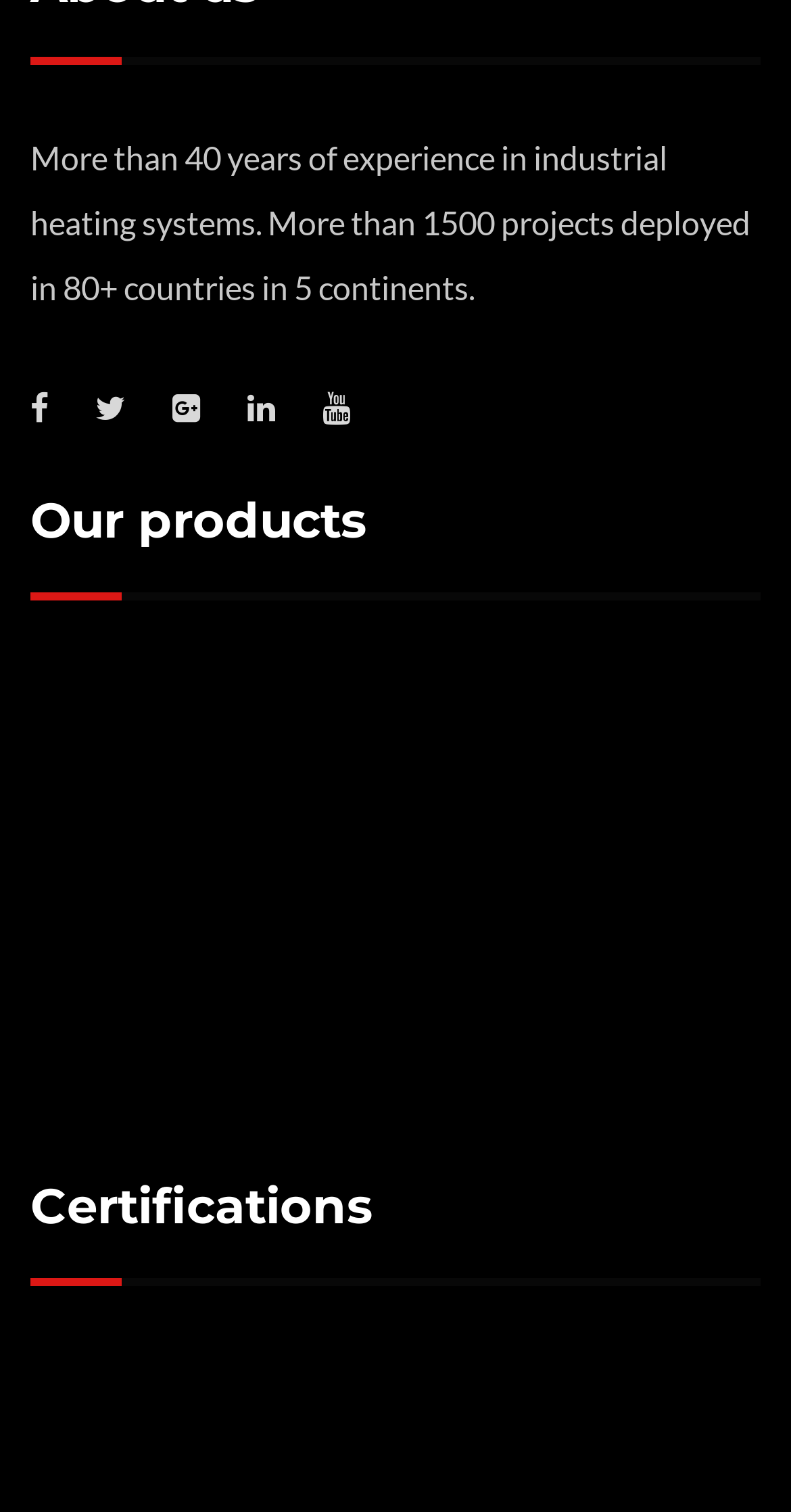Show the bounding box coordinates of the element that should be clicked to complete the task: "Click on Thermal Oil Heaters".

[0.038, 0.437, 0.329, 0.525]